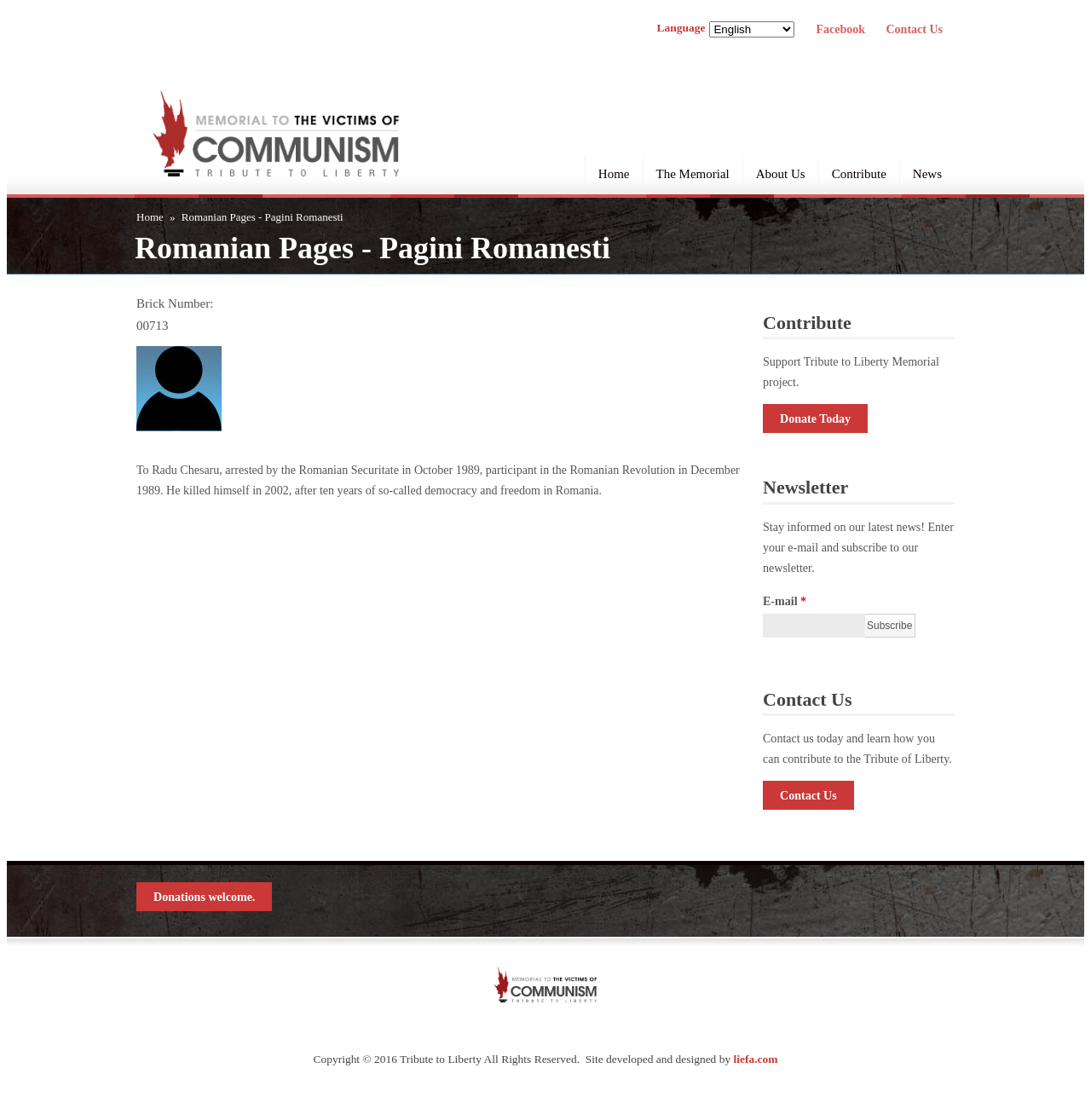Use a single word or phrase to answer this question: 
What is the purpose of the 'Contribute' section?

Support the memorial project